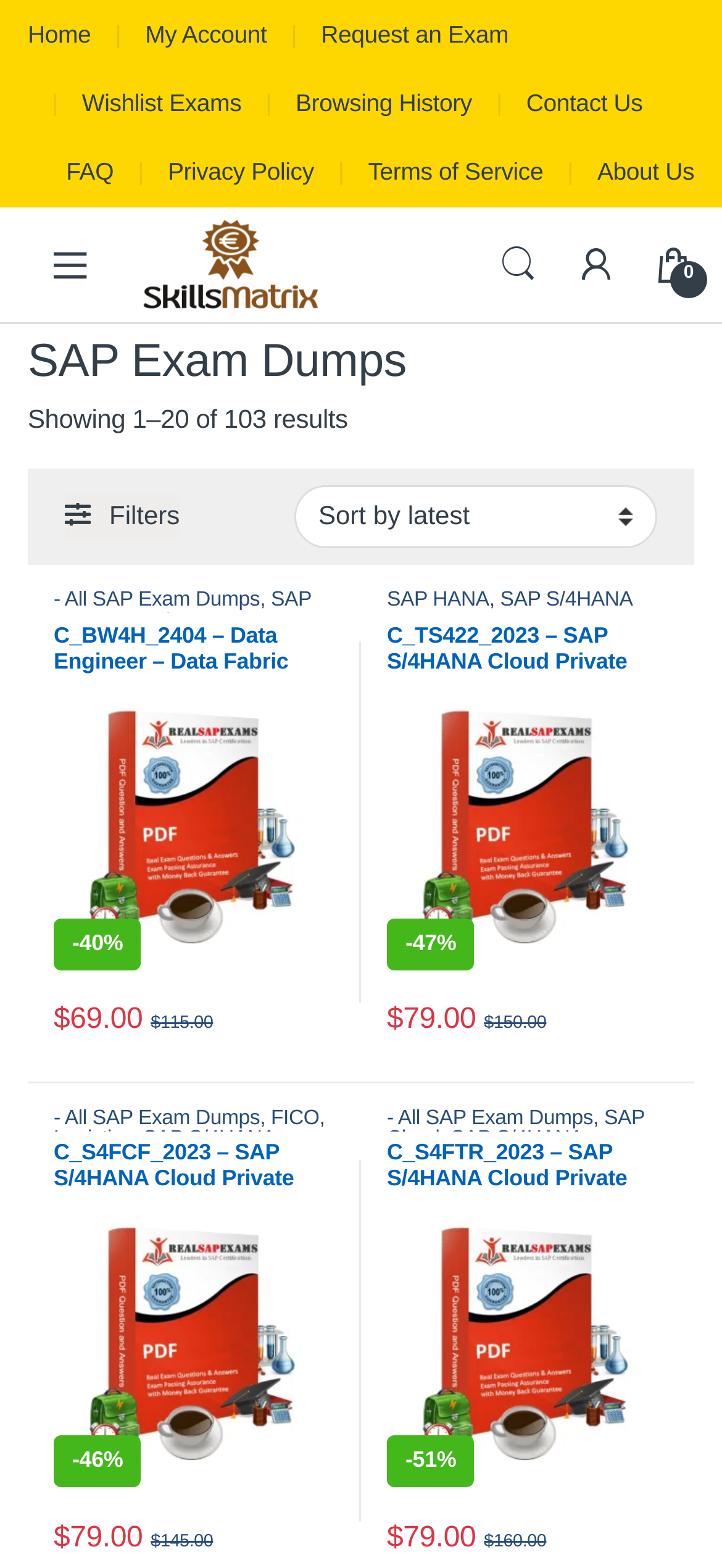Determine the bounding box coordinates of the section I need to click to execute the following instruction: "Filter by 'Shop order'". Provide the coordinates as four float numbers between 0 and 1, i.e., [left, top, right, bottom].

[0.408, 0.309, 0.91, 0.35]